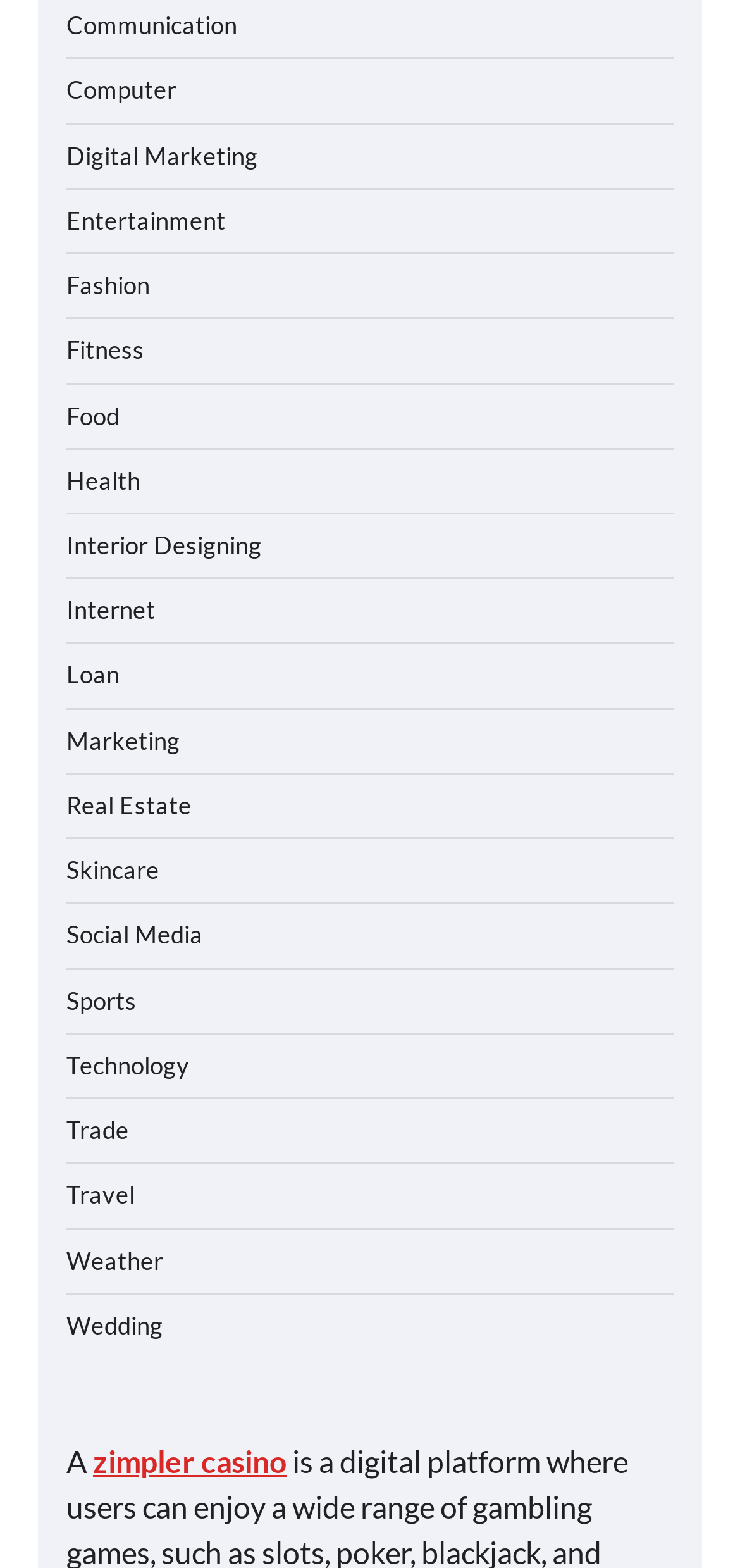Provide the bounding box coordinates for the area that should be clicked to complete the instruction: "Check out 'zimpler casino'".

[0.126, 0.92, 0.387, 0.943]